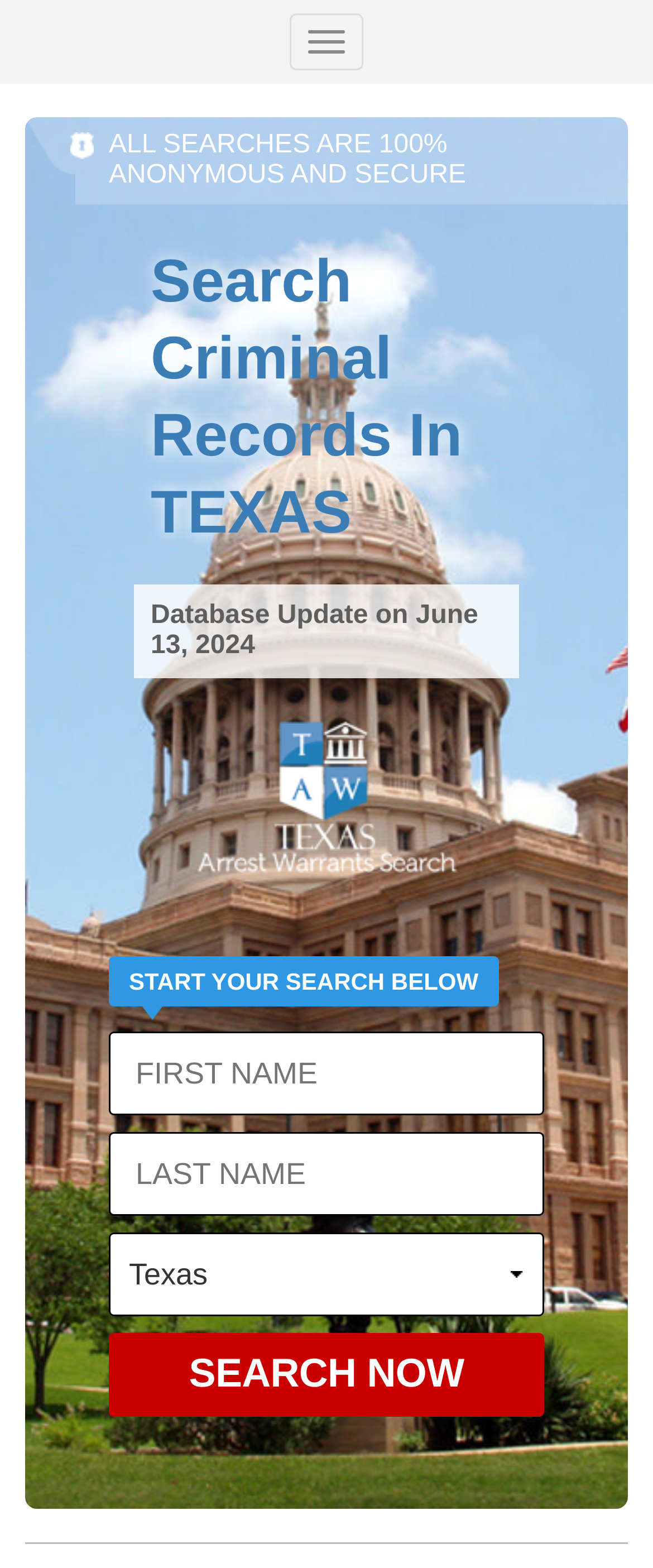Based on the image, provide a detailed and complete answer to the question: 
What happens when the 'Search Now' button is clicked?

The 'Search Now' button is prominently displayed on the webpage, and its presence, along with the search fields, suggests that clicking this button will initiate a search based on the provided information.